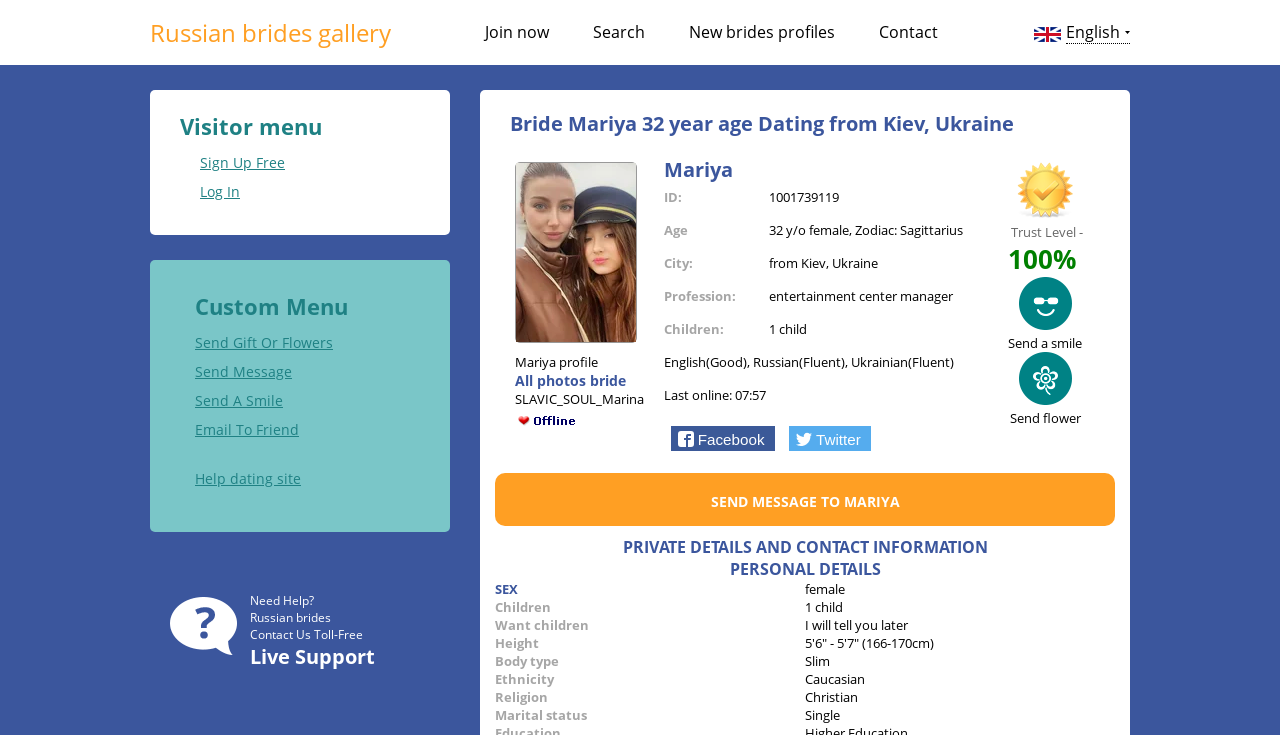Determine the bounding box coordinates of the clickable region to carry out the instruction: "Visit the HEALTH category".

None